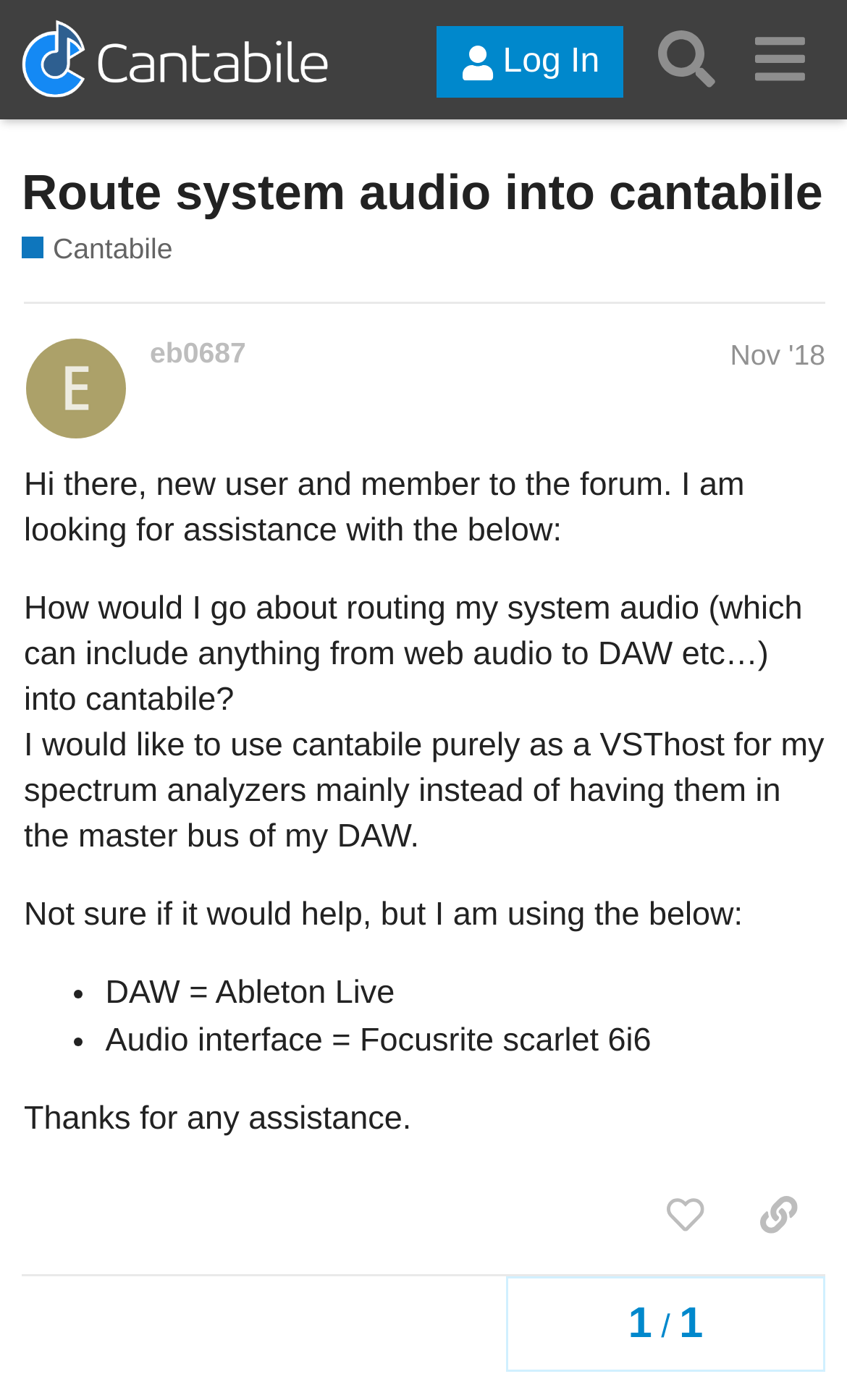Review the image closely and give a comprehensive answer to the question: What is the topic of the discussion?

I found the topic of the discussion by looking at the heading element with the text 'Route system audio into cantabile'.